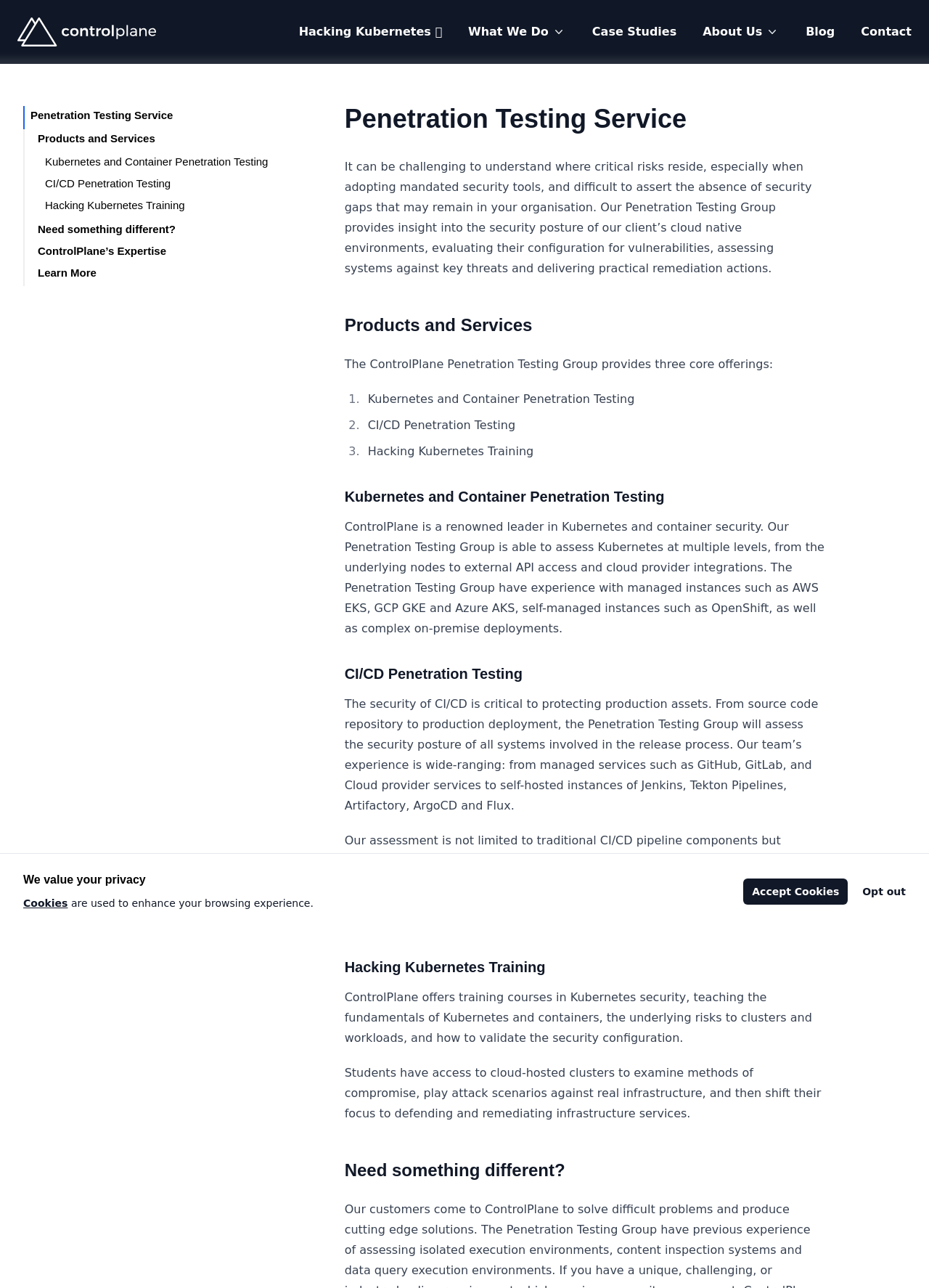Using the information shown in the image, answer the question with as much detail as possible: What are the three core offerings of the Penetration Testing Group?

The three core offerings are listed in the 'Products and Services' section, which includes 'Kubernetes and Container Penetration Testing', 'CI/CD Penetration Testing', and 'Hacking Kubernetes Training'.